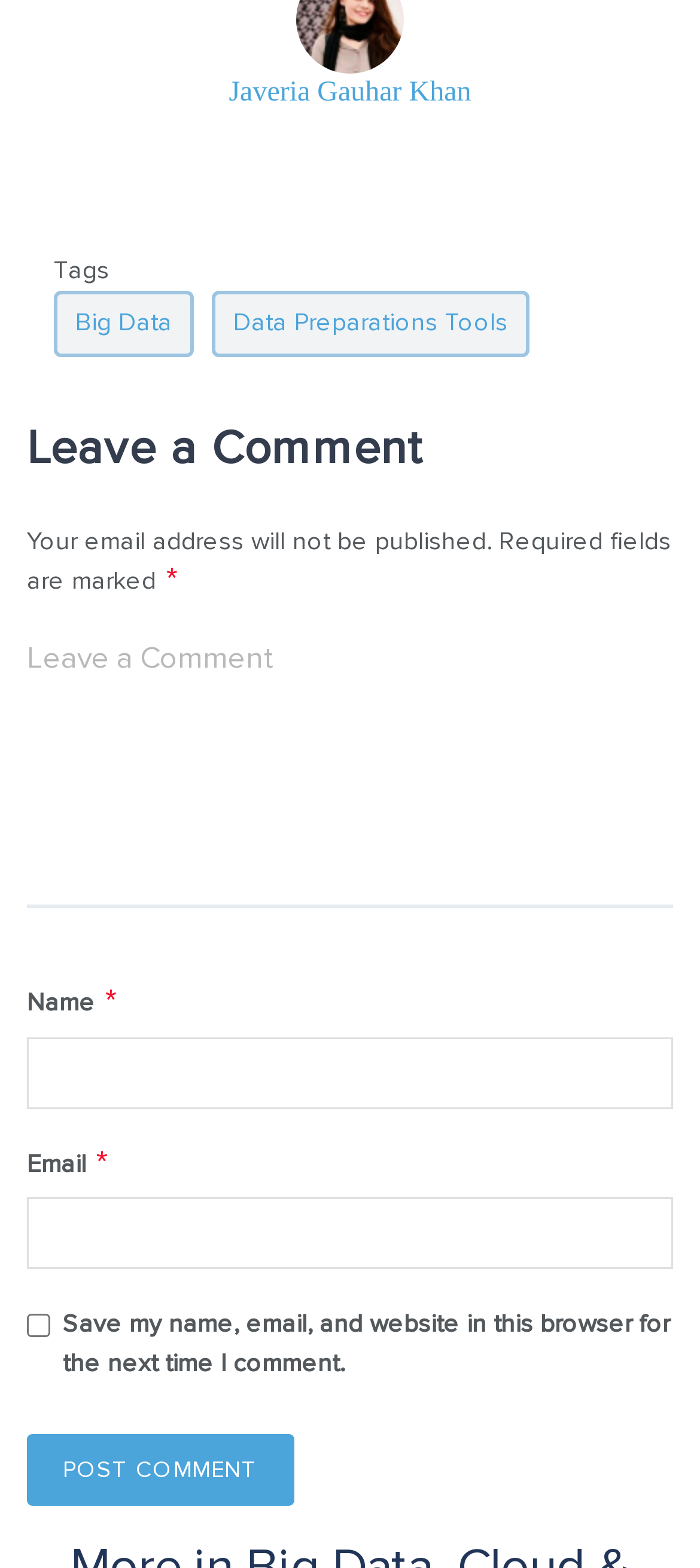From the element description Data Preparations Tools, predict the bounding box coordinates of the UI element. The coordinates must be specified in the format (top-left x, top-left y, bottom-right x, bottom-right y) and should be within the 0 to 1 range.

[0.303, 0.186, 0.756, 0.227]